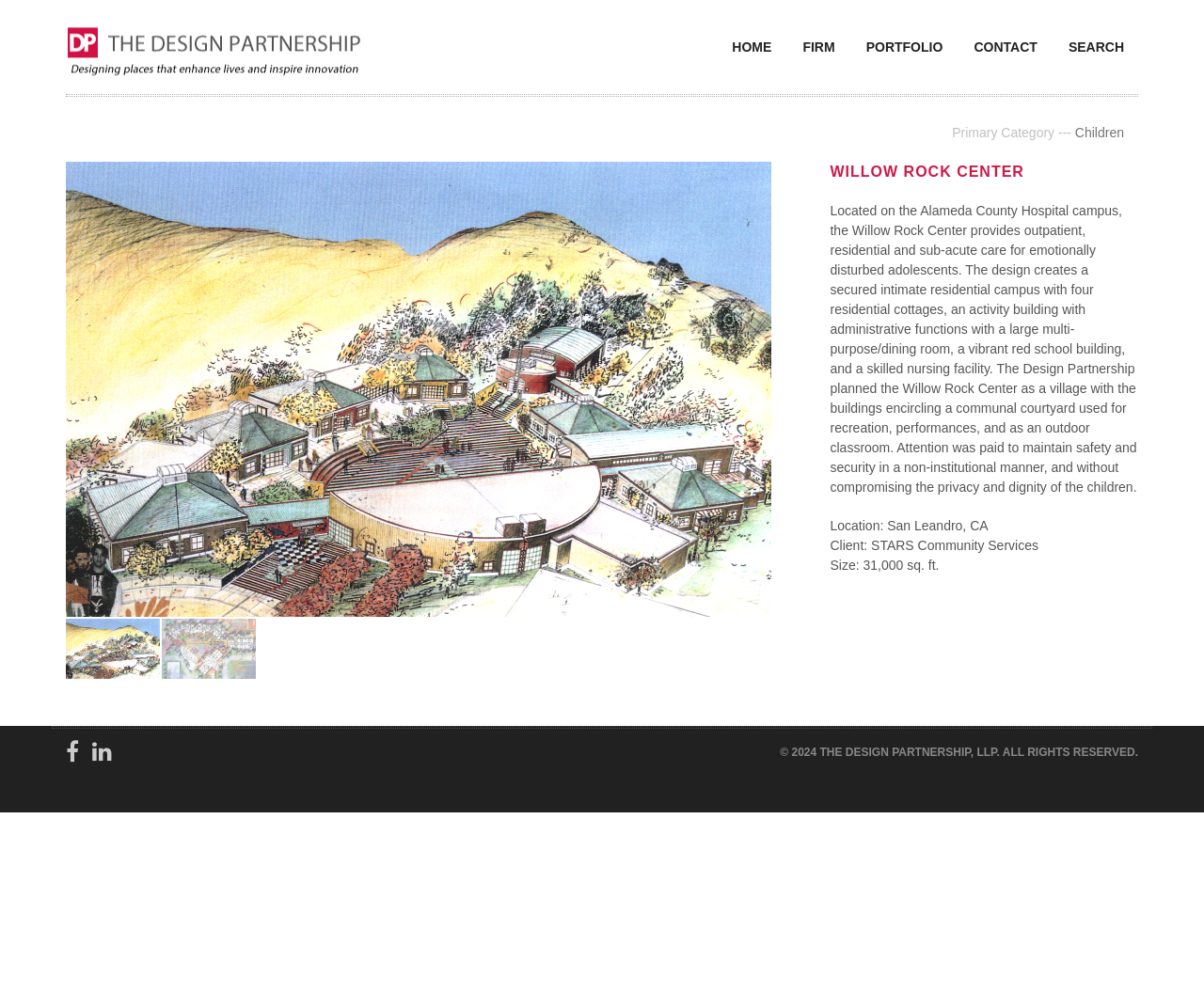Provide a short answer to the following question with just one word or phrase: What is the name of the client for the Willow Rock Center project?

STARS Community Services